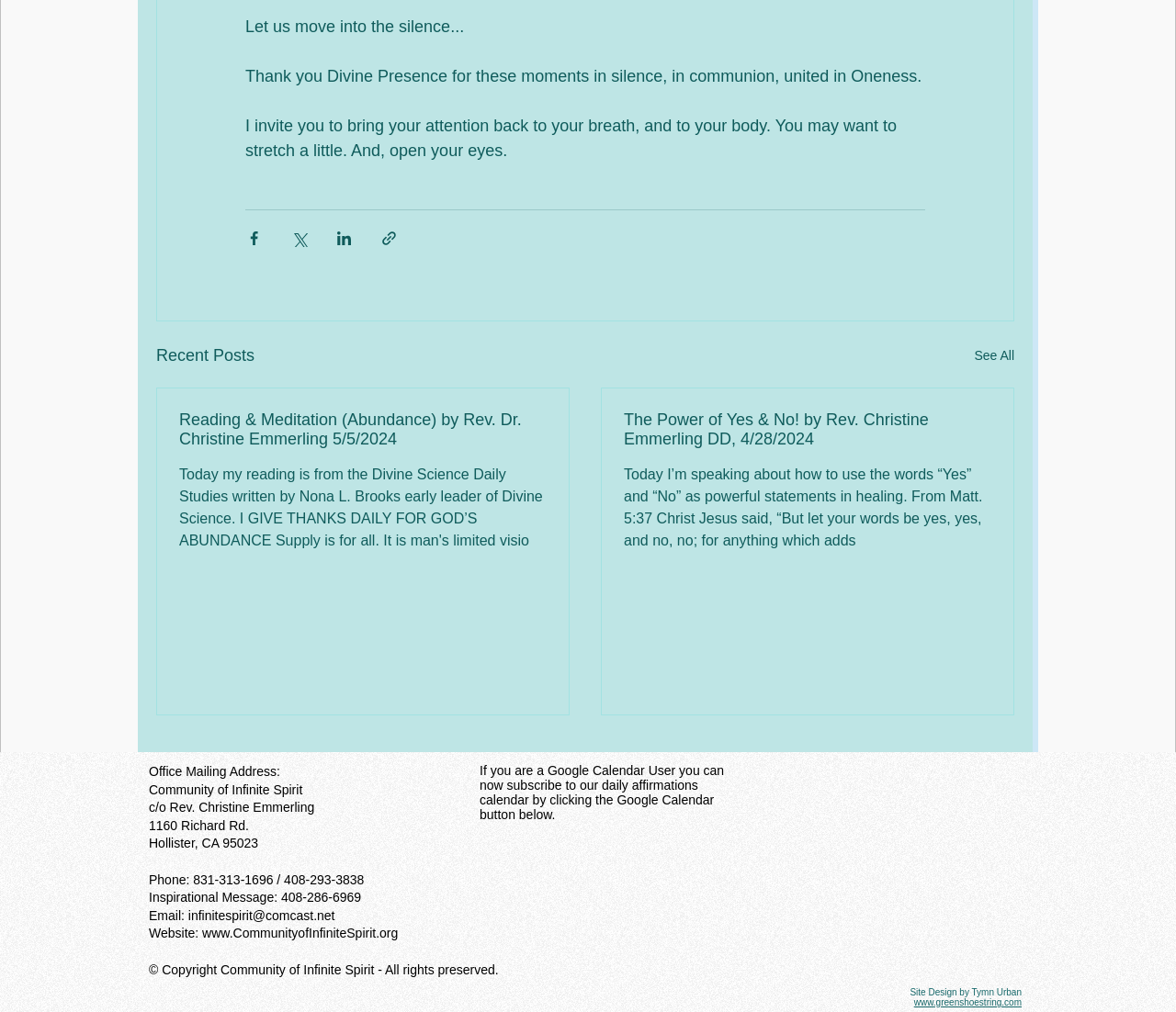Observe the image and answer the following question in detail: What is the website's email address?

I found the answer by looking at the link element with text 'infinitespirit@comcast.net' at coordinates [0.16, 0.897, 0.285, 0.912], which is part of the contentinfo section.